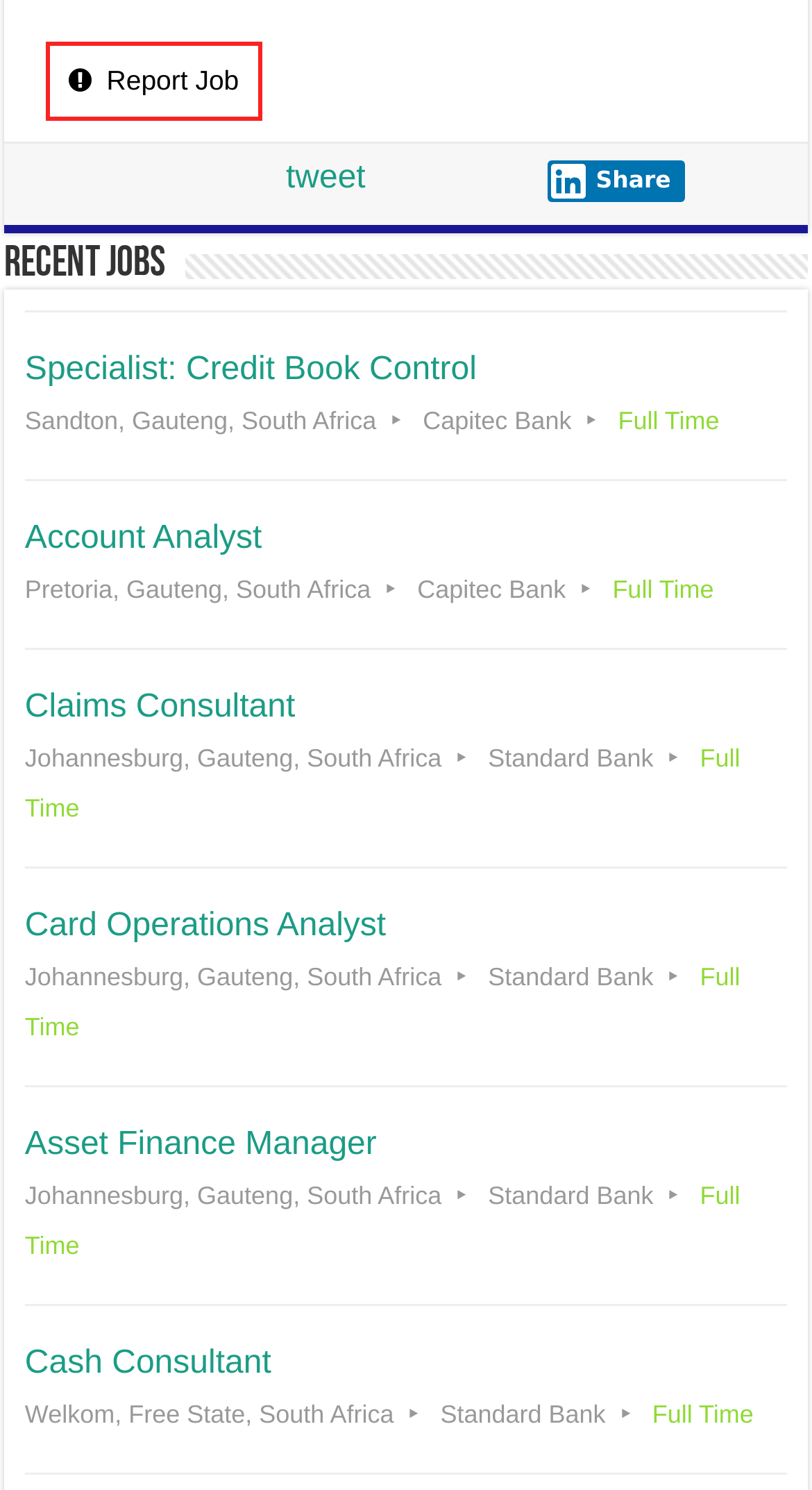What is the location of the Card Operations Analyst job?
Please respond to the question thoroughly and include all relevant details.

I looked at the job link with the heading 'Card Operations Analyst' and found the location mentioned as Johannesburg, Gauteng, South Africa.